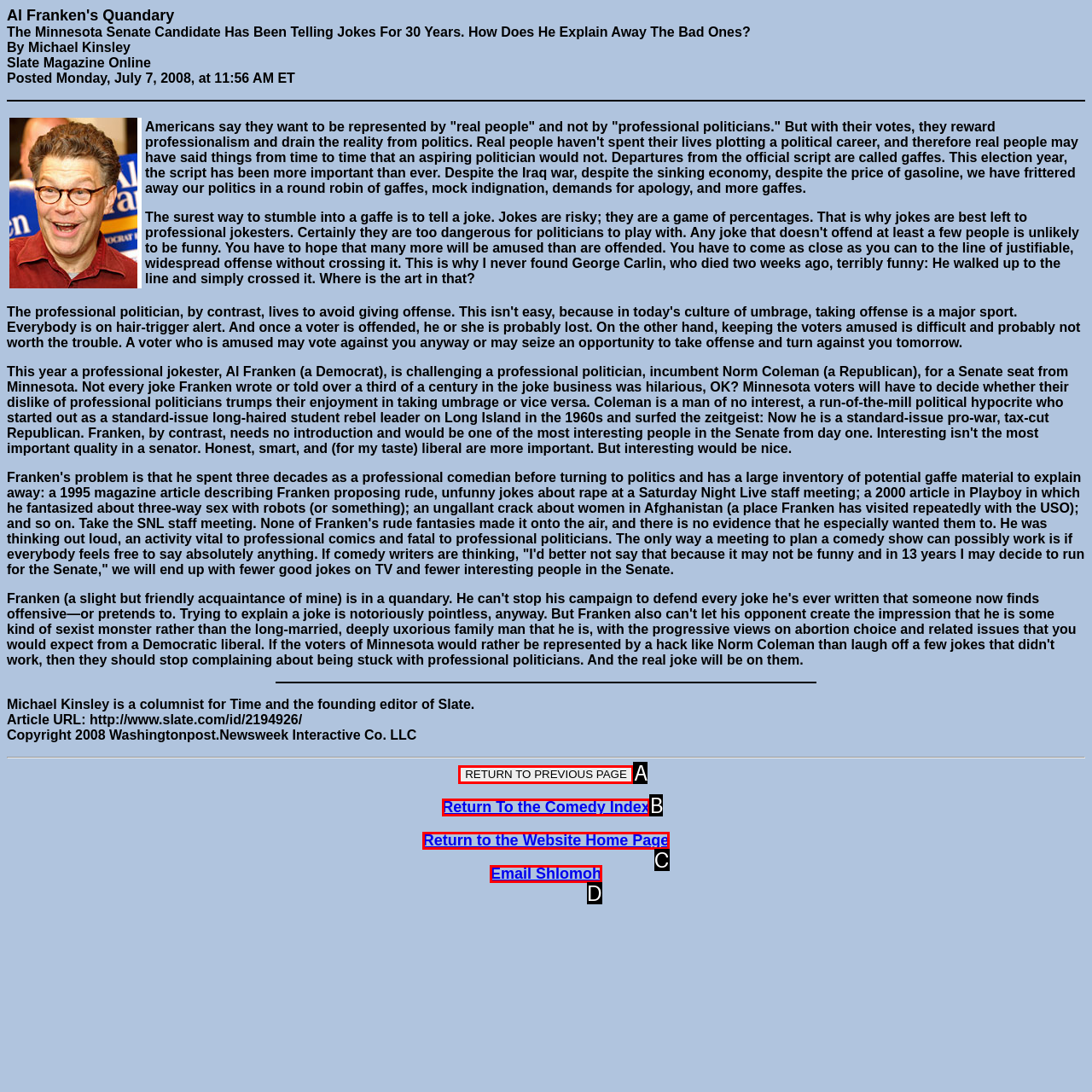Identify the option that corresponds to the description: Return To the Comedy Index 
Provide the letter of the matching option from the available choices directly.

B